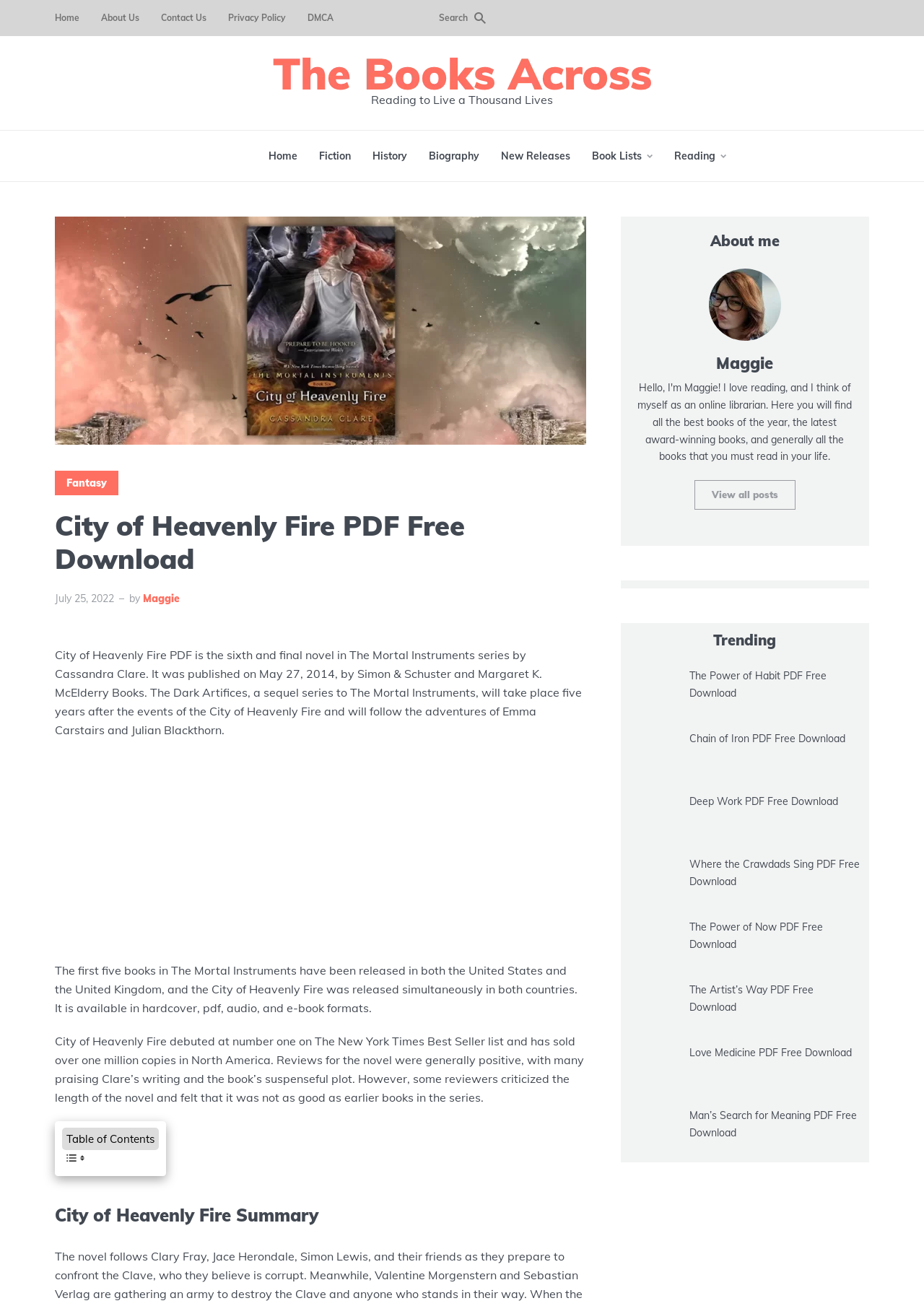What is the name of the series that City of Heavenly Fire belongs to?
Please interpret the details in the image and answer the question thoroughly.

I found the answer by reading the static text element that describes the book, which mentions 'The Mortal Instruments series by Cassandra Clare'.